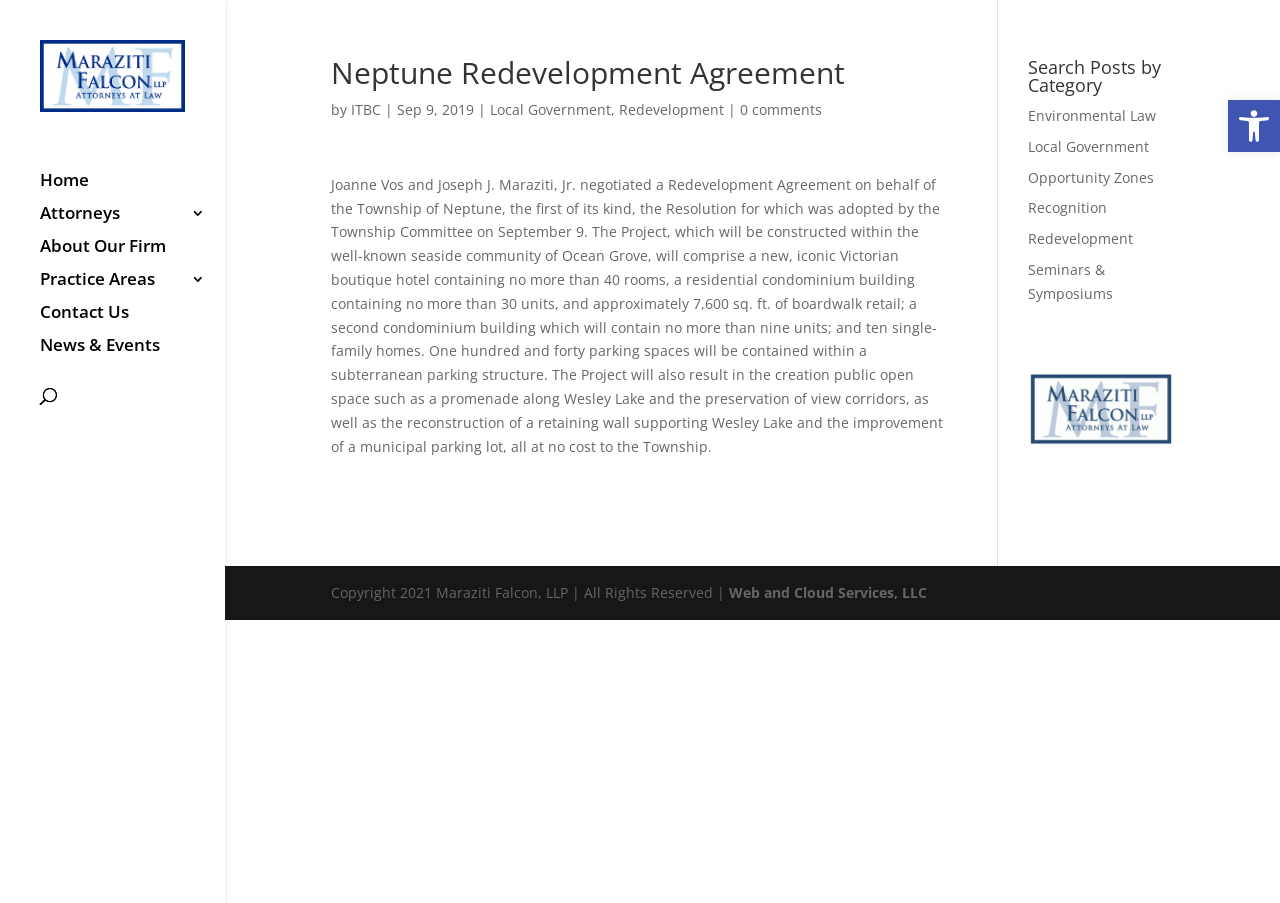Using the information in the image, give a detailed answer to the following question: What is the name of the lake mentioned in the article?

I found the answer by reading the article, which mentions the reconstruction of a retaining wall supporting 'Wesley Lake'.